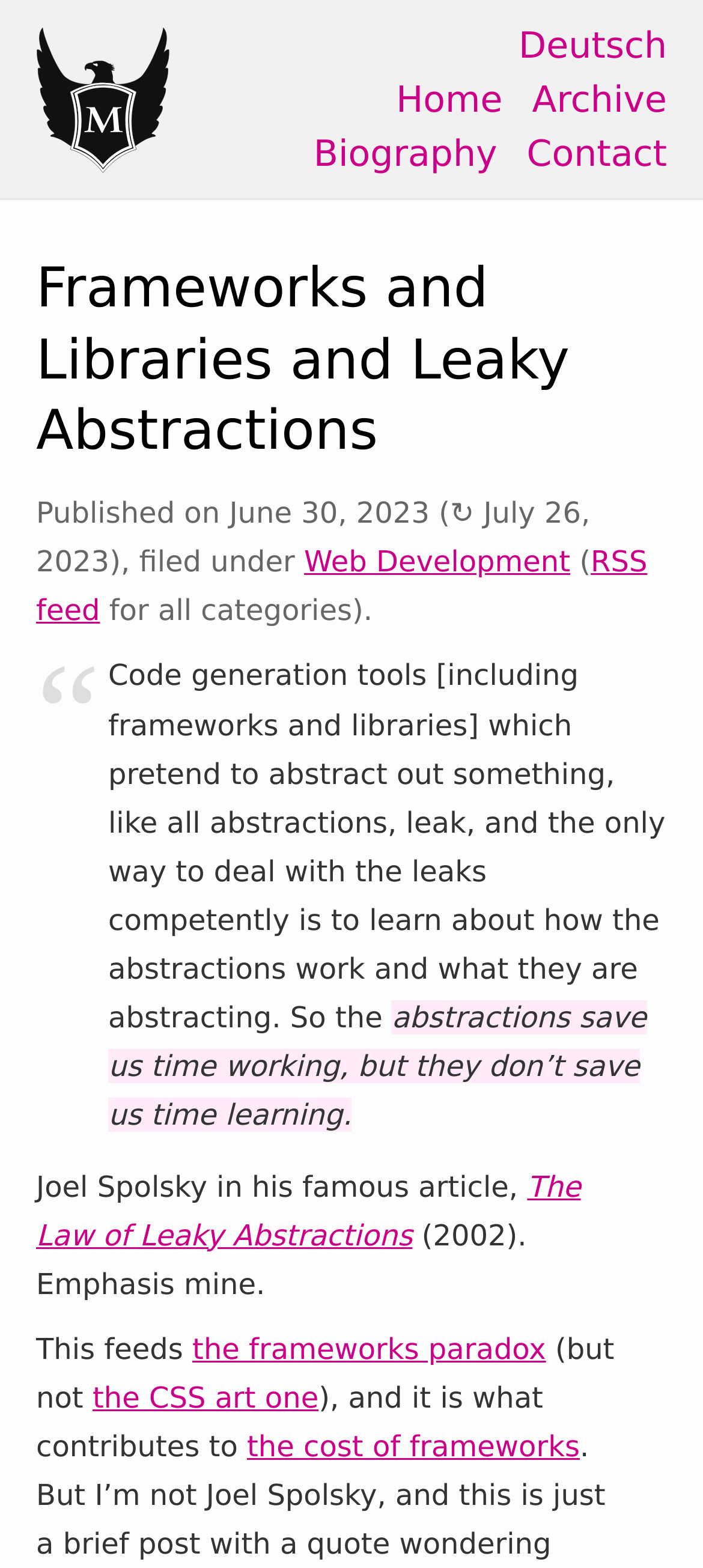What is the publication date of this article?
Use the image to answer the question with a single word or phrase.

June 30, 2023